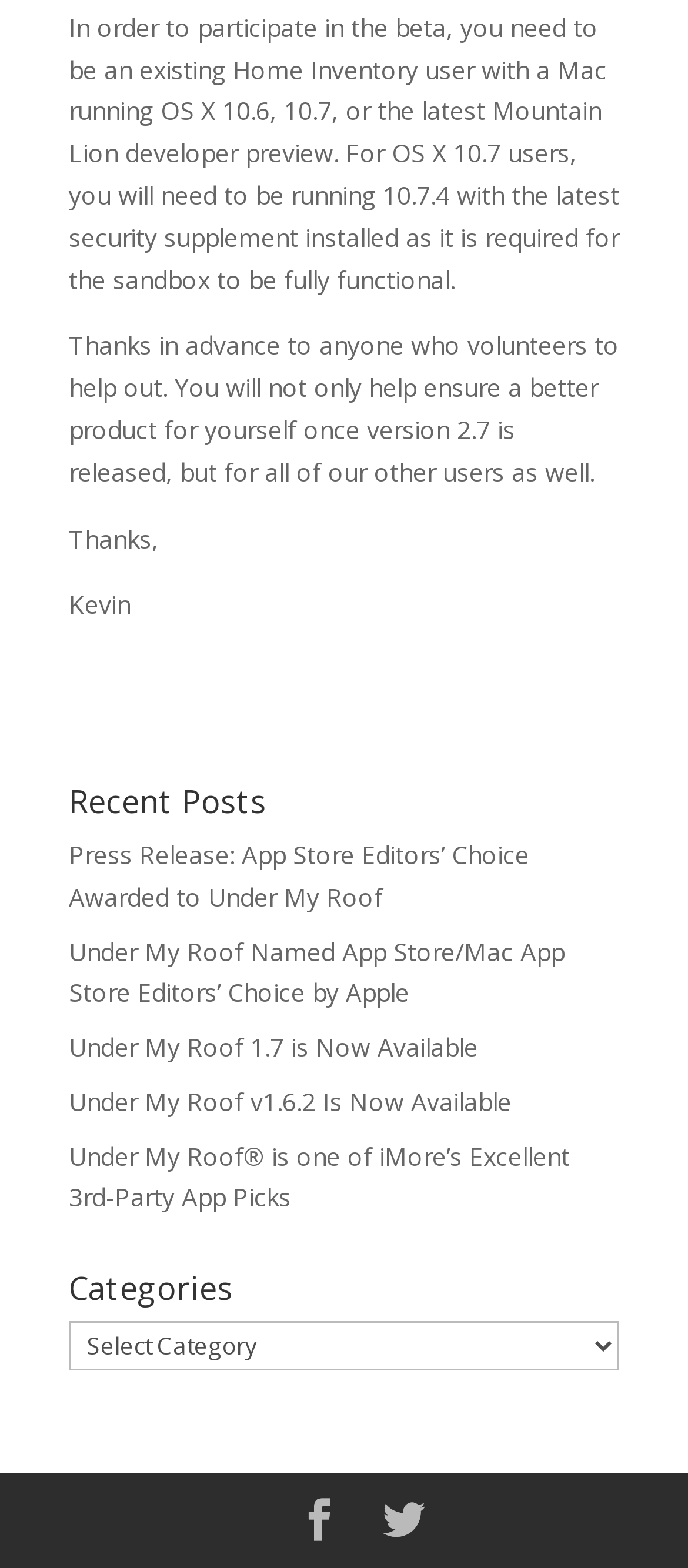Find the bounding box coordinates for the area you need to click to carry out the instruction: "View Press Release: App Store Editors’ Choice Awarded to Under My Roof". The coordinates should be four float numbers between 0 and 1, indicated as [left, top, right, bottom].

[0.1, 0.534, 0.769, 0.582]